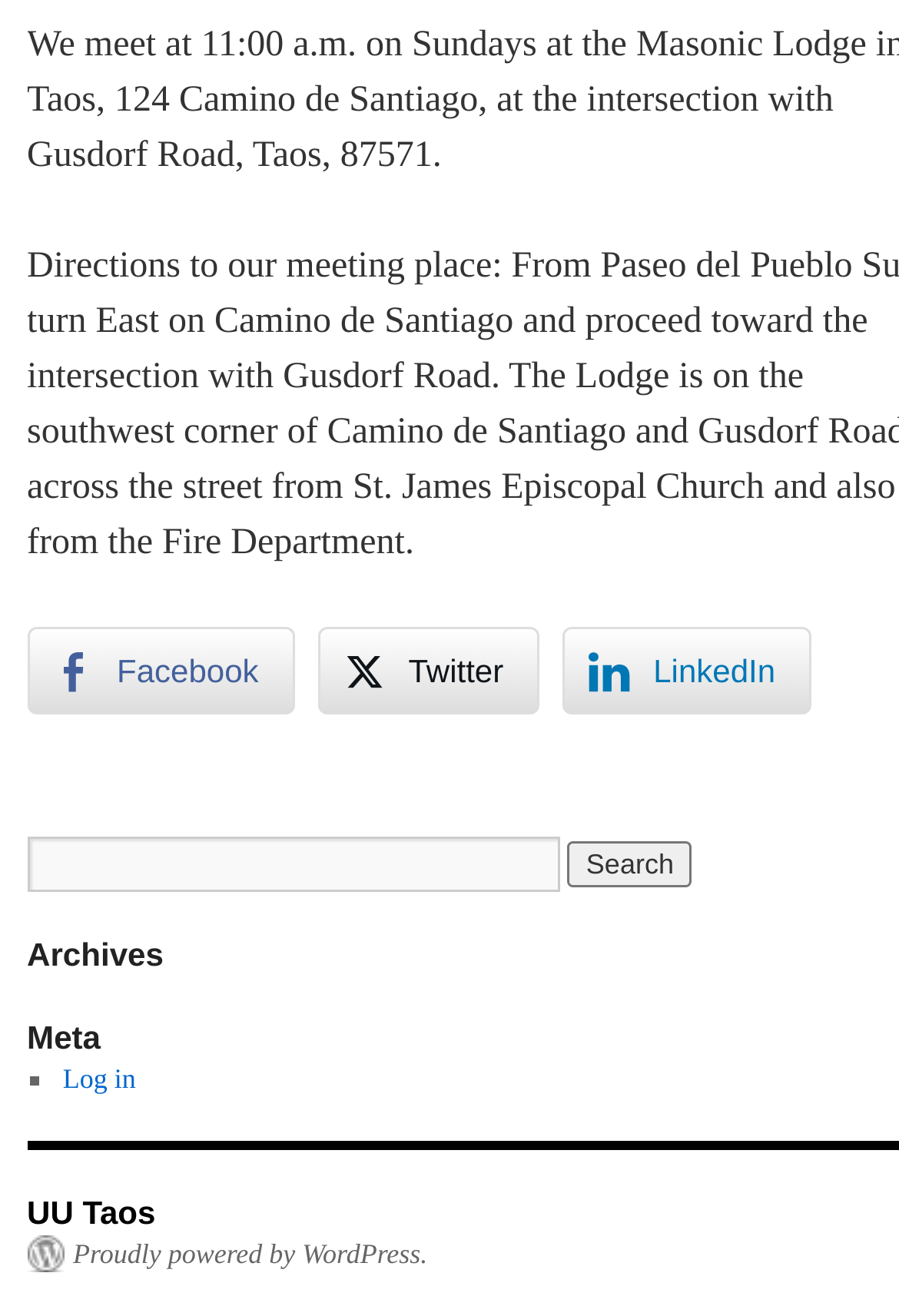Give a short answer to this question using one word or a phrase:
What is the address mentioned on the webpage?

24 Camino de Santiago